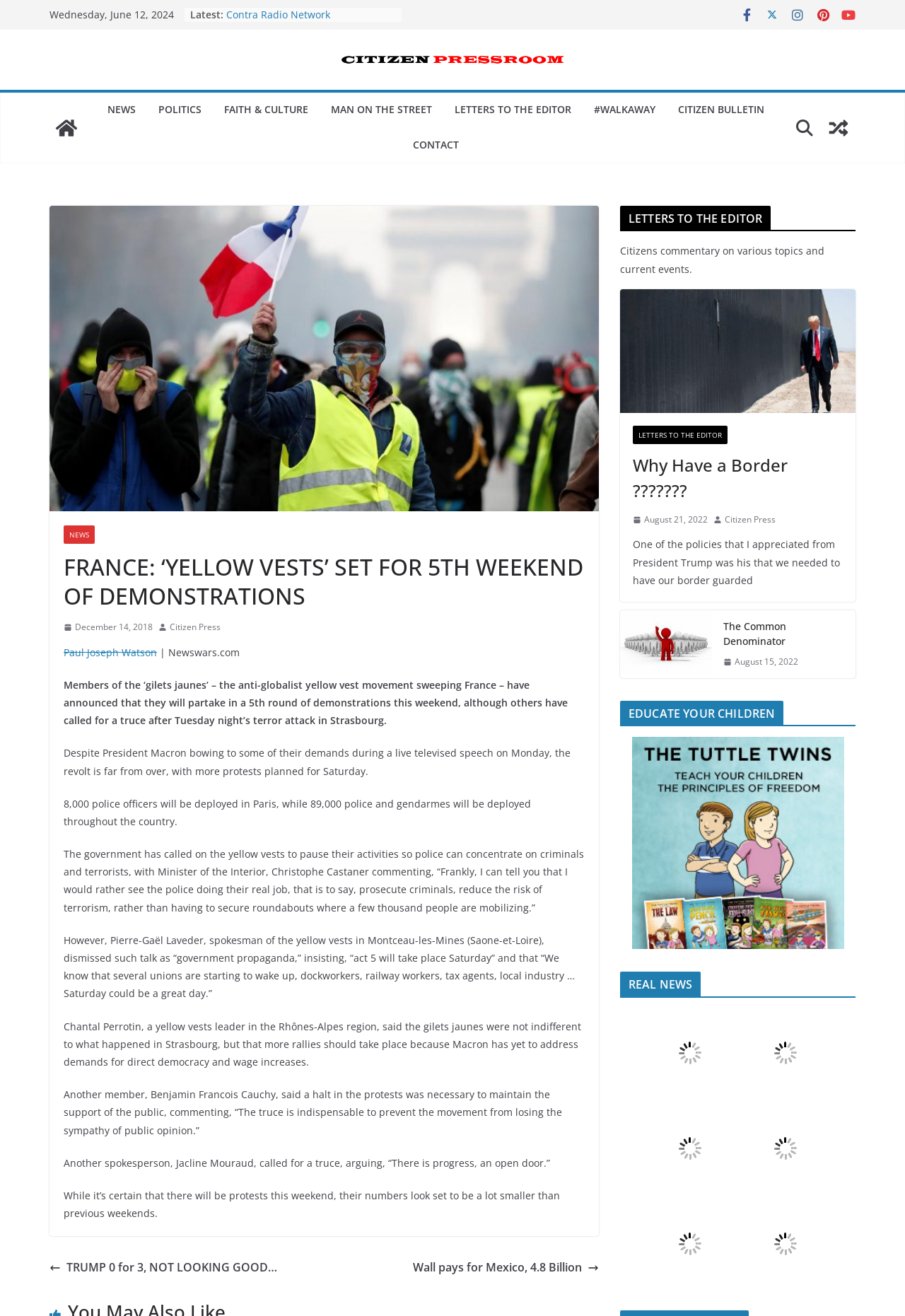What is the date of the article?
Please give a detailed and thorough answer to the question, covering all relevant points.

I found the date of the article by looking at the link 'December 14, 2018' which is located below the header 'FRANCE: ‘YELLOW VESTS’ SET FOR 5TH WEEKEND OF DEMONSTRATIONS'.